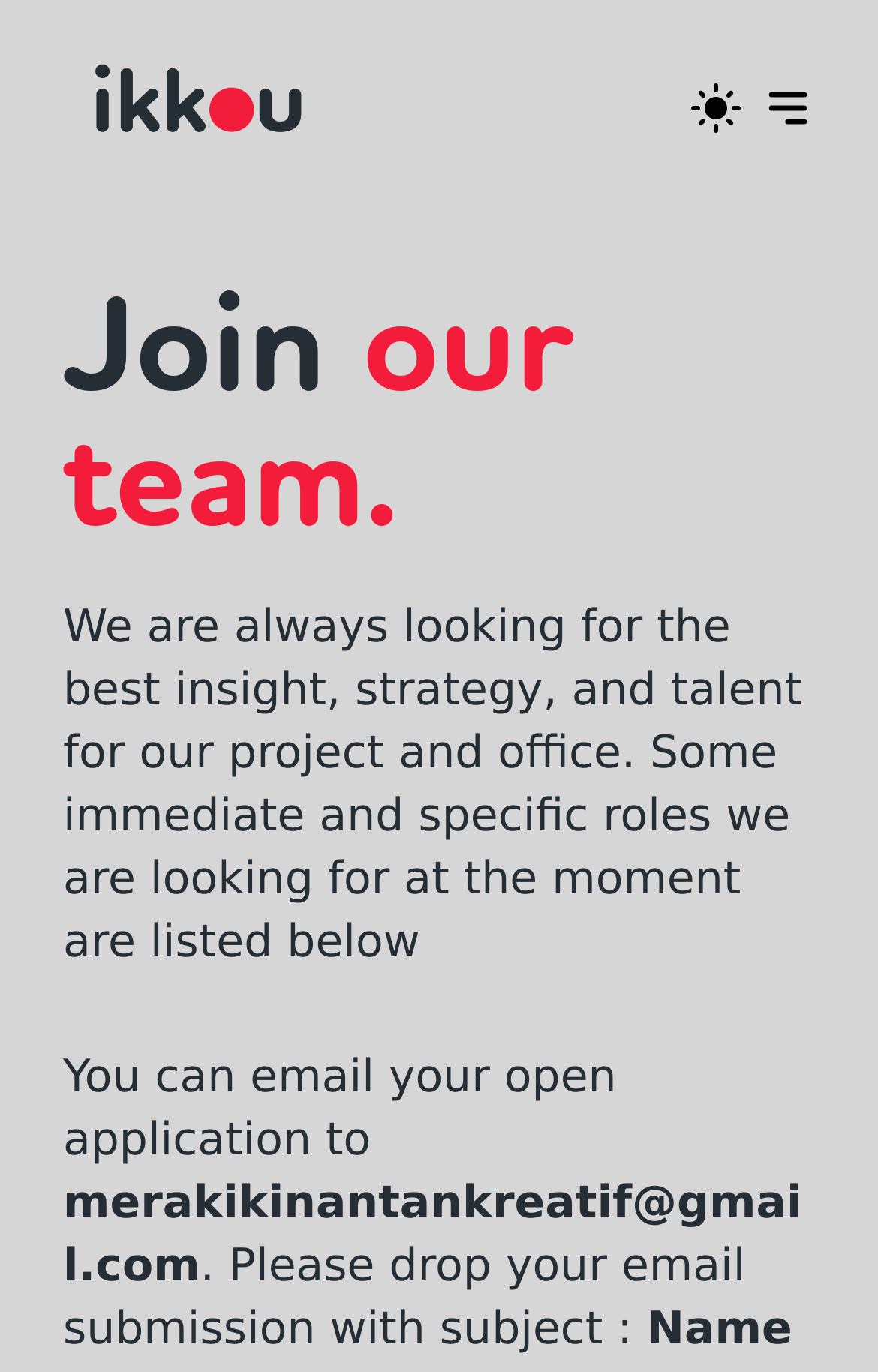Identify and generate the primary title of the webpage.

Join our team.